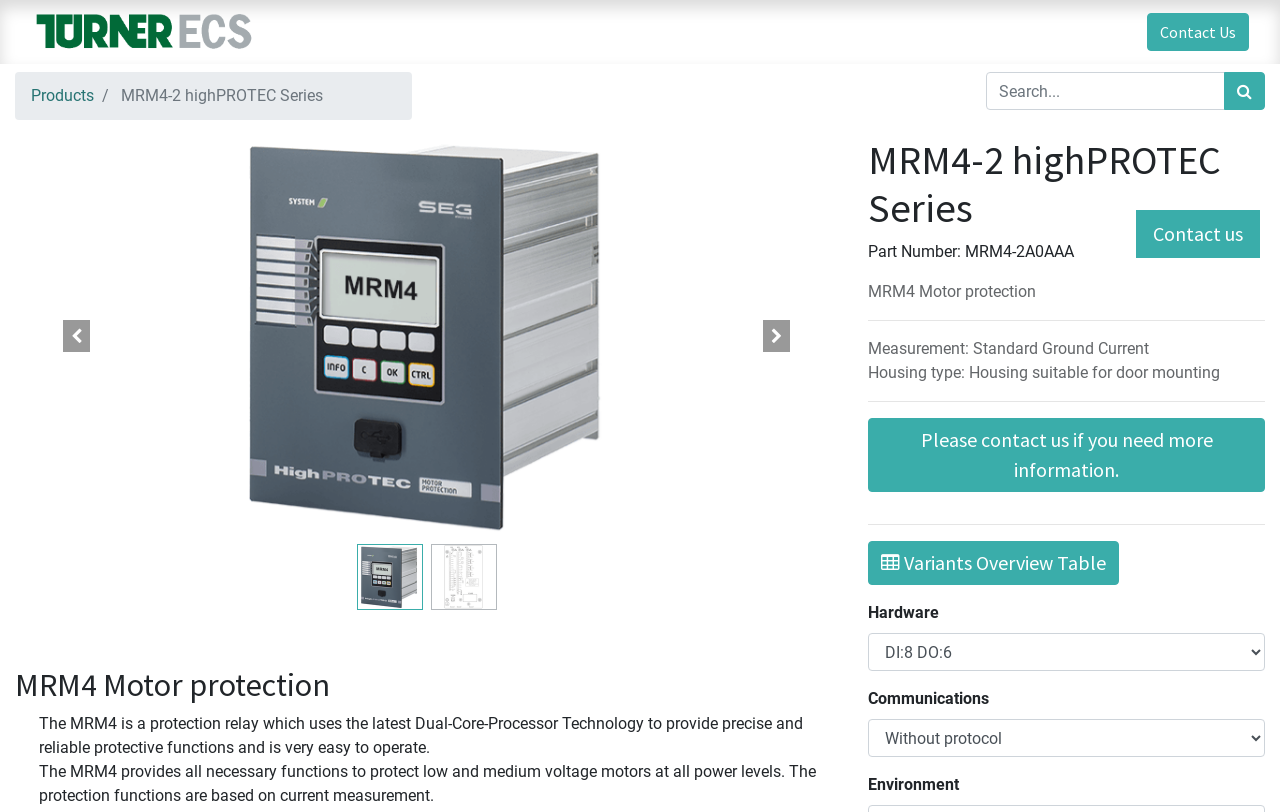Please find and provide the title of the webpage.

MRM4-2 highPROTEC Series